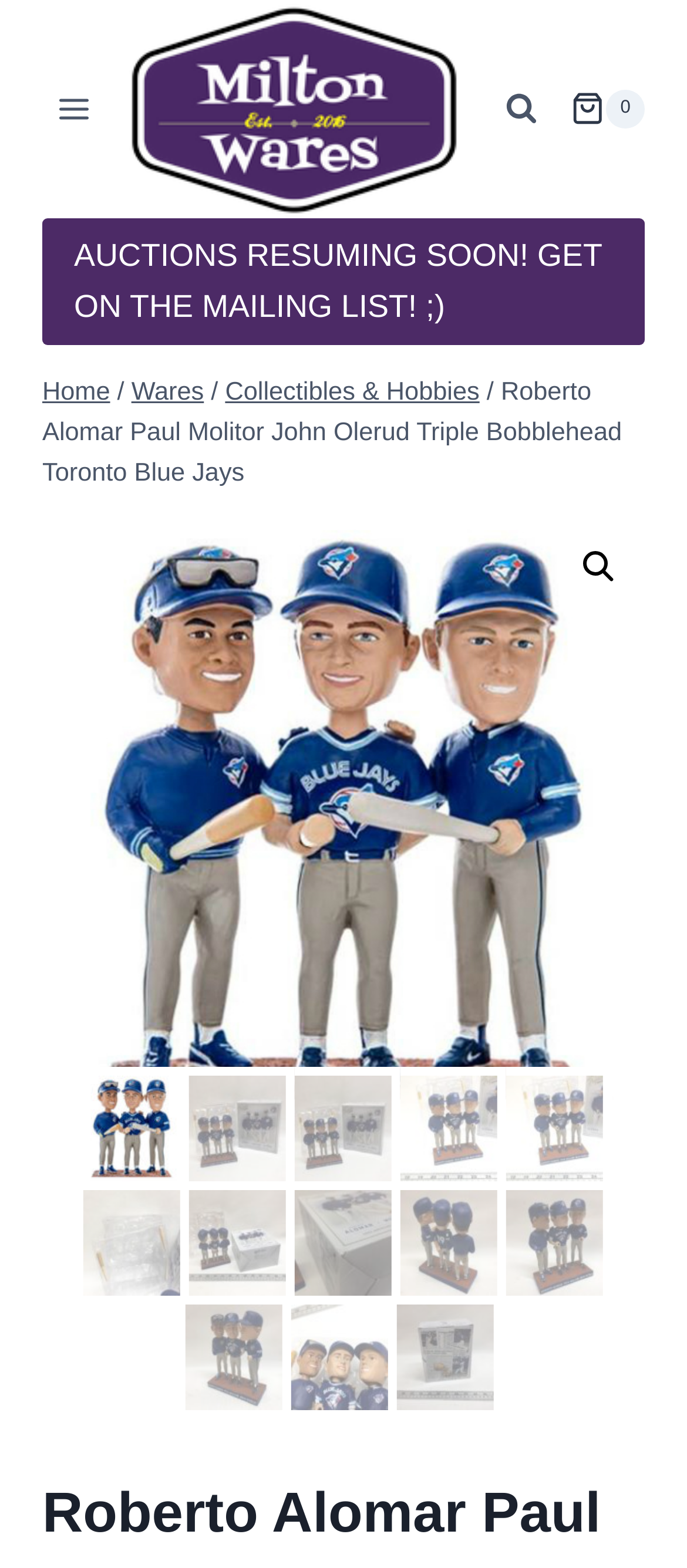Point out the bounding box coordinates of the section to click in order to follow this instruction: "View the search form".

[0.713, 0.049, 0.805, 0.09]